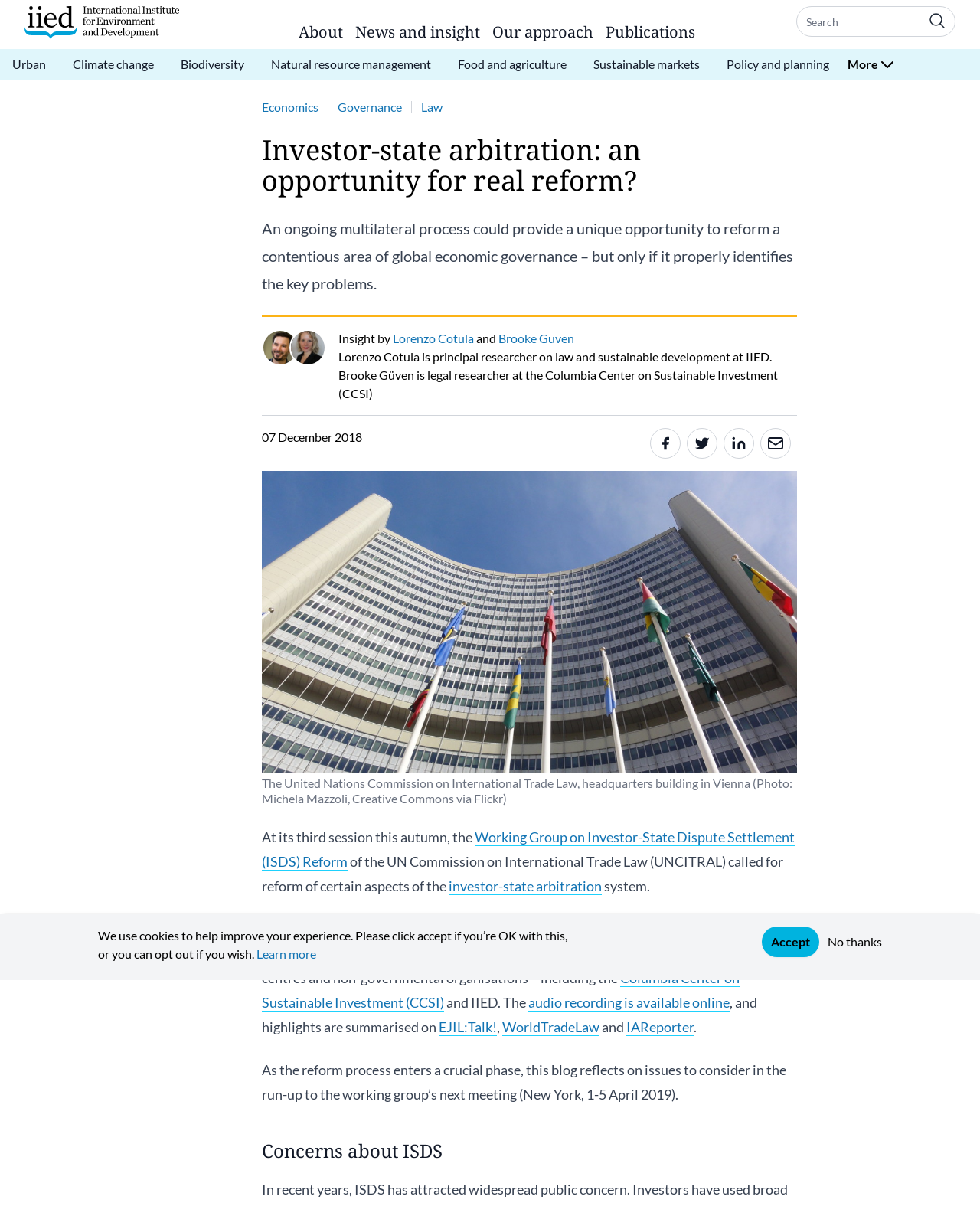Locate the bounding box coordinates of the element's region that should be clicked to carry out the following instruction: "Click the 'News and insight' link". The coordinates need to be four float numbers between 0 and 1, i.e., [left, top, right, bottom].

[0.363, 0.018, 0.49, 0.041]